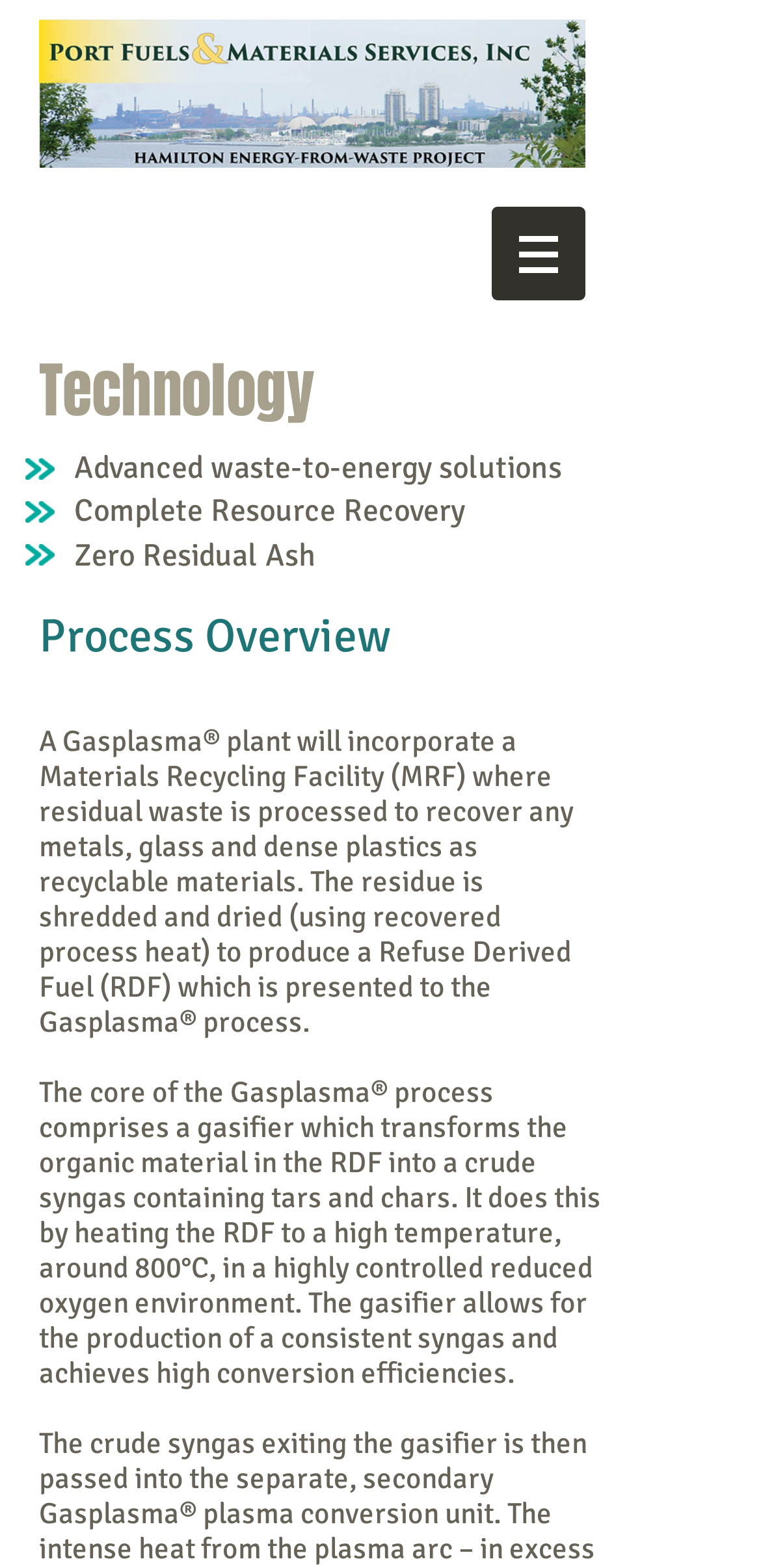Using details from the image, please answer the following question comprehensively:
What is the purpose of the Materials Recycling Facility?

According to the text, the Materials Recycling Facility (MRF) is where residual waste is processed to recover any metals, glass, and dense plastics as recyclable materials.